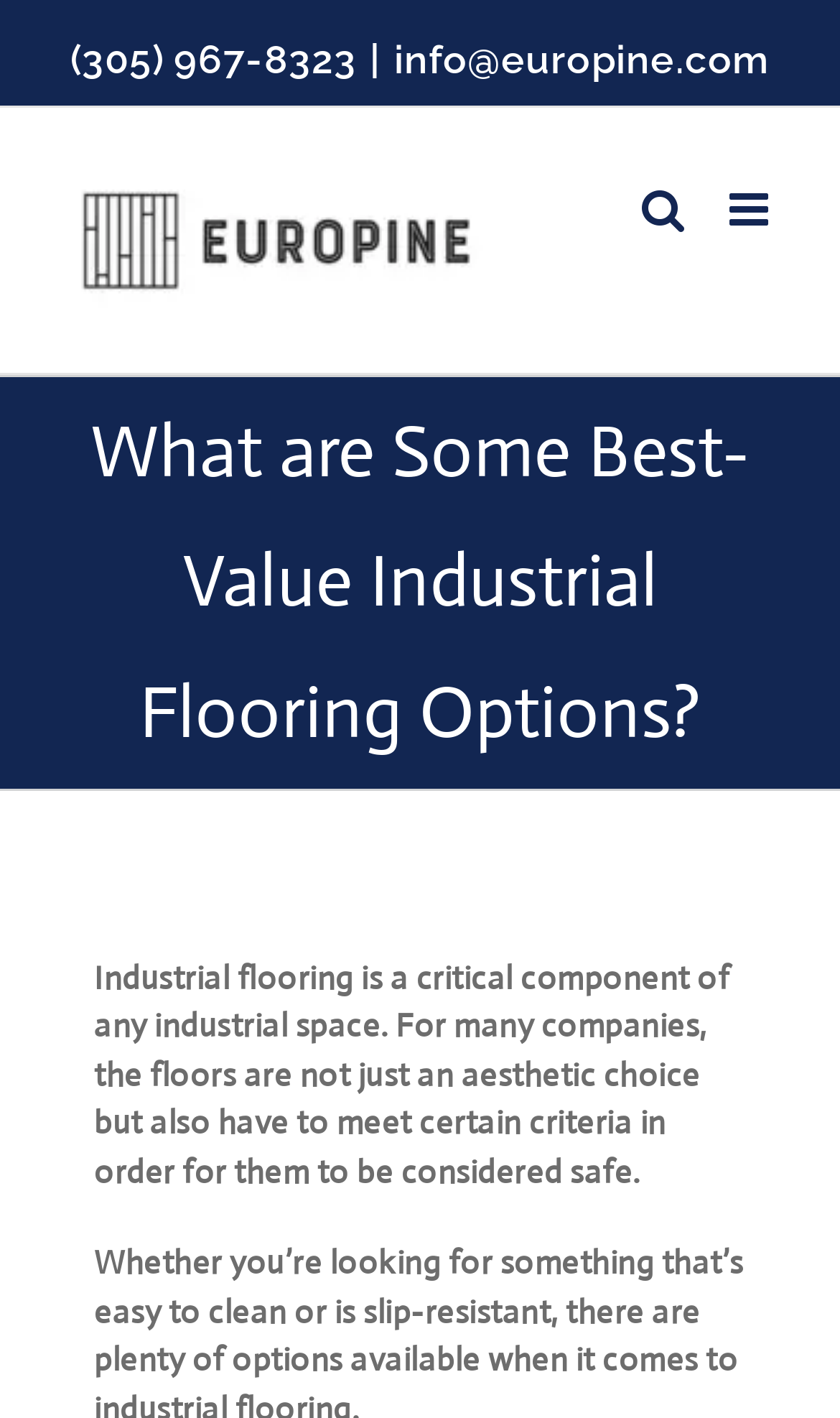What is the email address on the webpage?
Using the information from the image, answer the question thoroughly.

I found the email address by looking at the link element with the bounding box coordinates [0.469, 0.026, 0.917, 0.057] which contains the email address 'info@europine.com'.